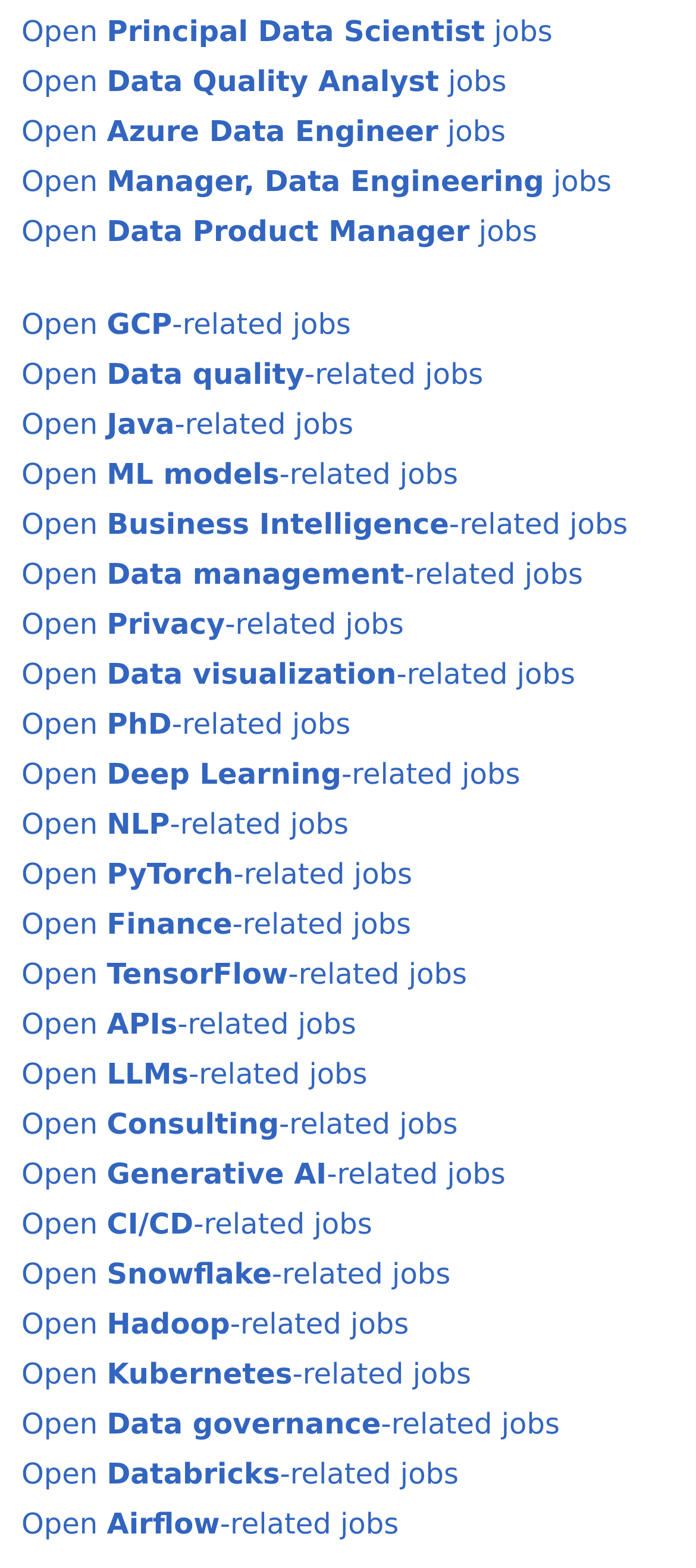Provide a brief response to the question using a single word or phrase: 
Is there a job category related to Data Visualization?

Yes